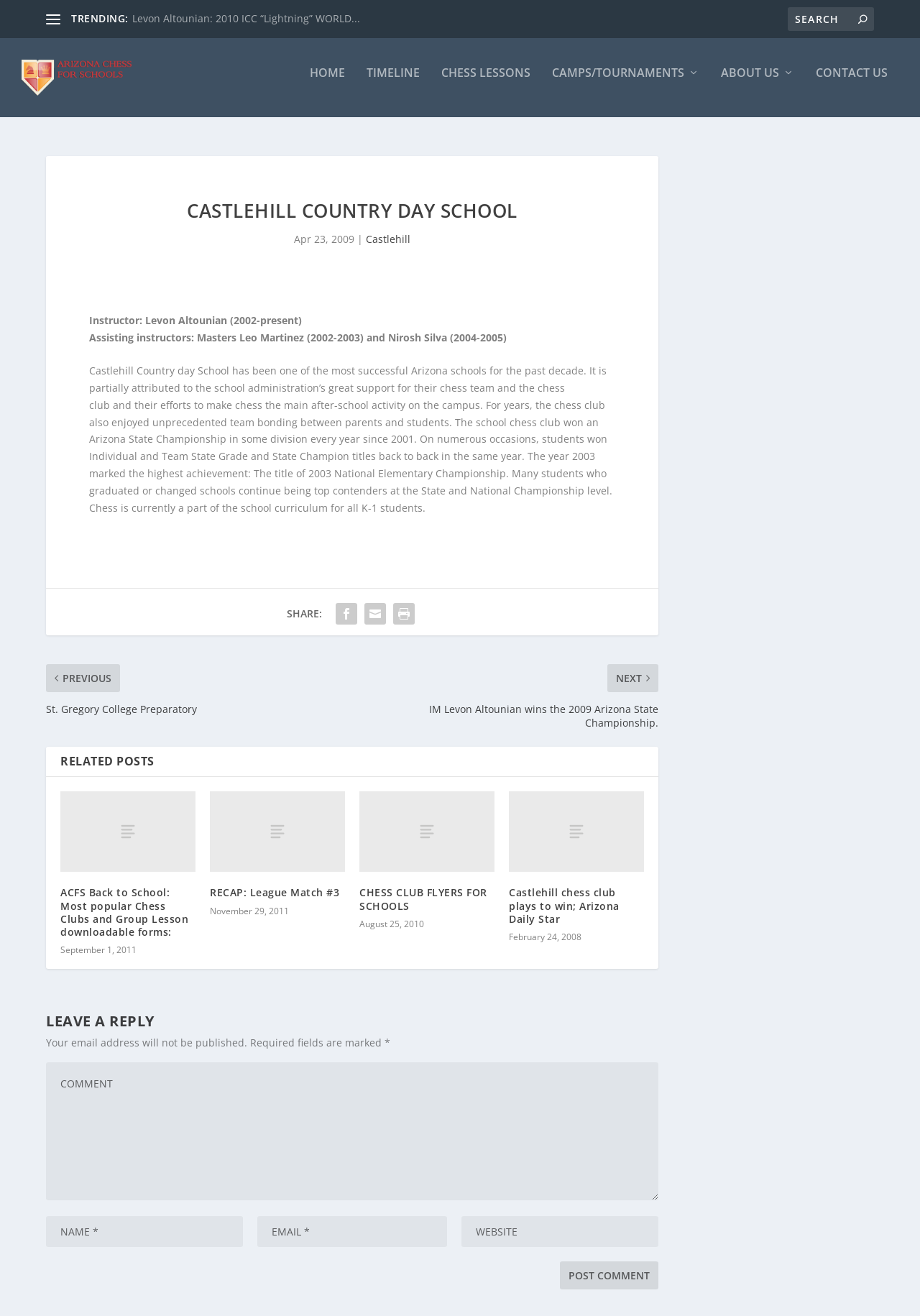Please identify the bounding box coordinates of the element's region that should be clicked to execute the following instruction: "Go to the home page". The bounding box coordinates must be four float numbers between 0 and 1, i.e., [left, top, right, bottom].

[0.337, 0.058, 0.375, 0.097]